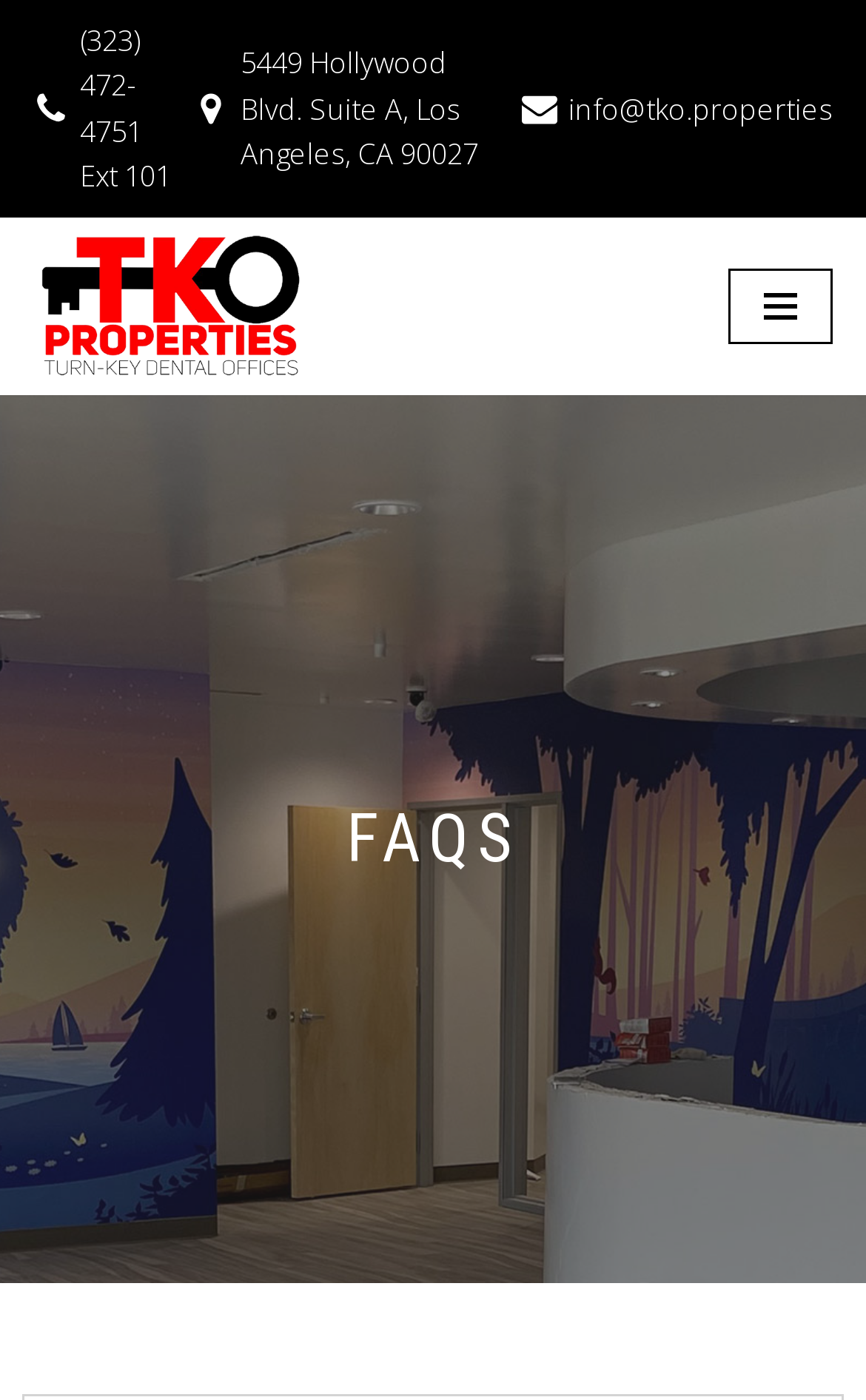Answer the following query with a single word or phrase:
What is the address of TKO Properties?

5449 Hollywood Blvd. Suite A, Los Angeles, CA 90027